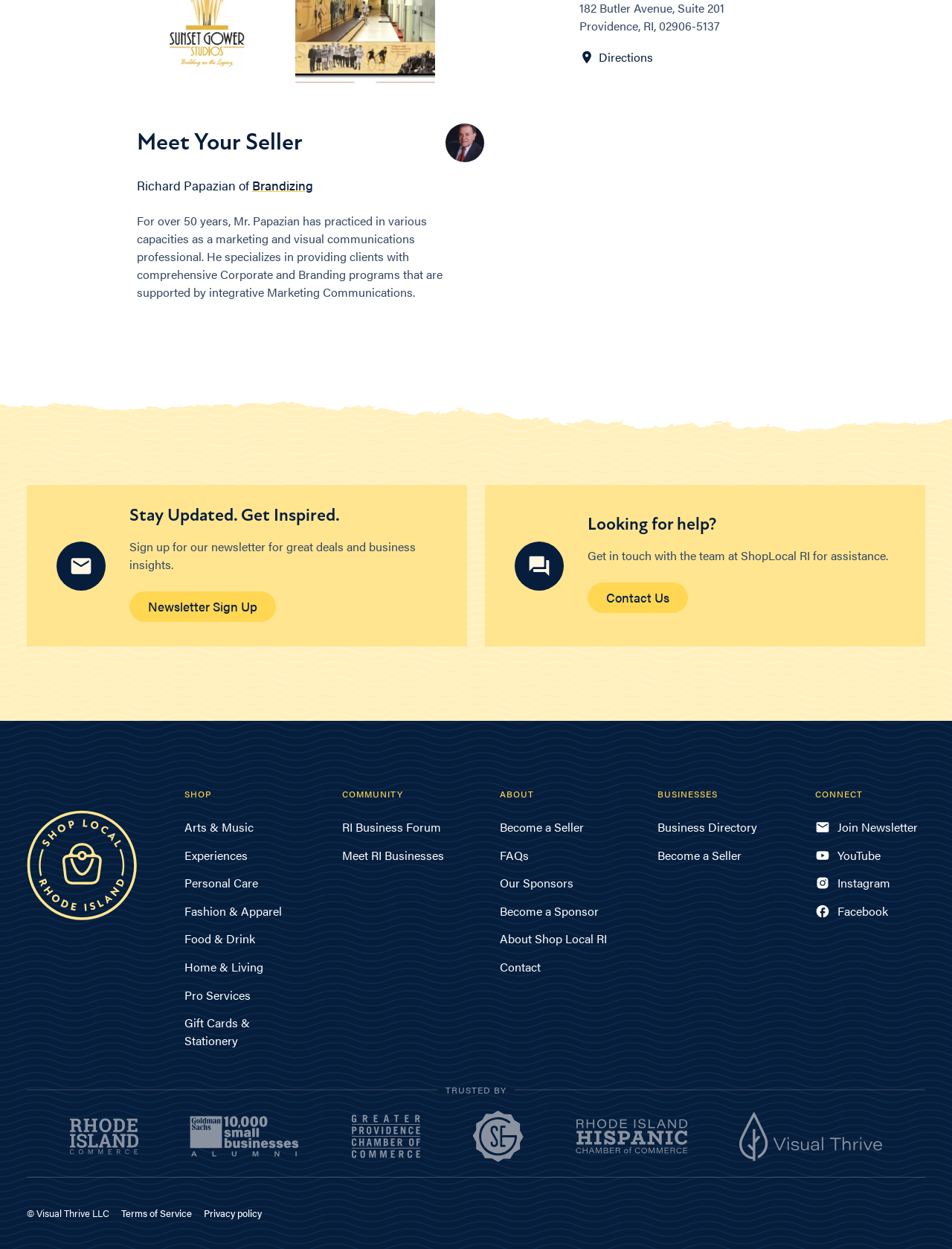Find the bounding box coordinates corresponding to the UI element with the description: "Guidance". The coordinates should be formatted as [left, top, right, bottom], with values as floats between 0 and 1.

None